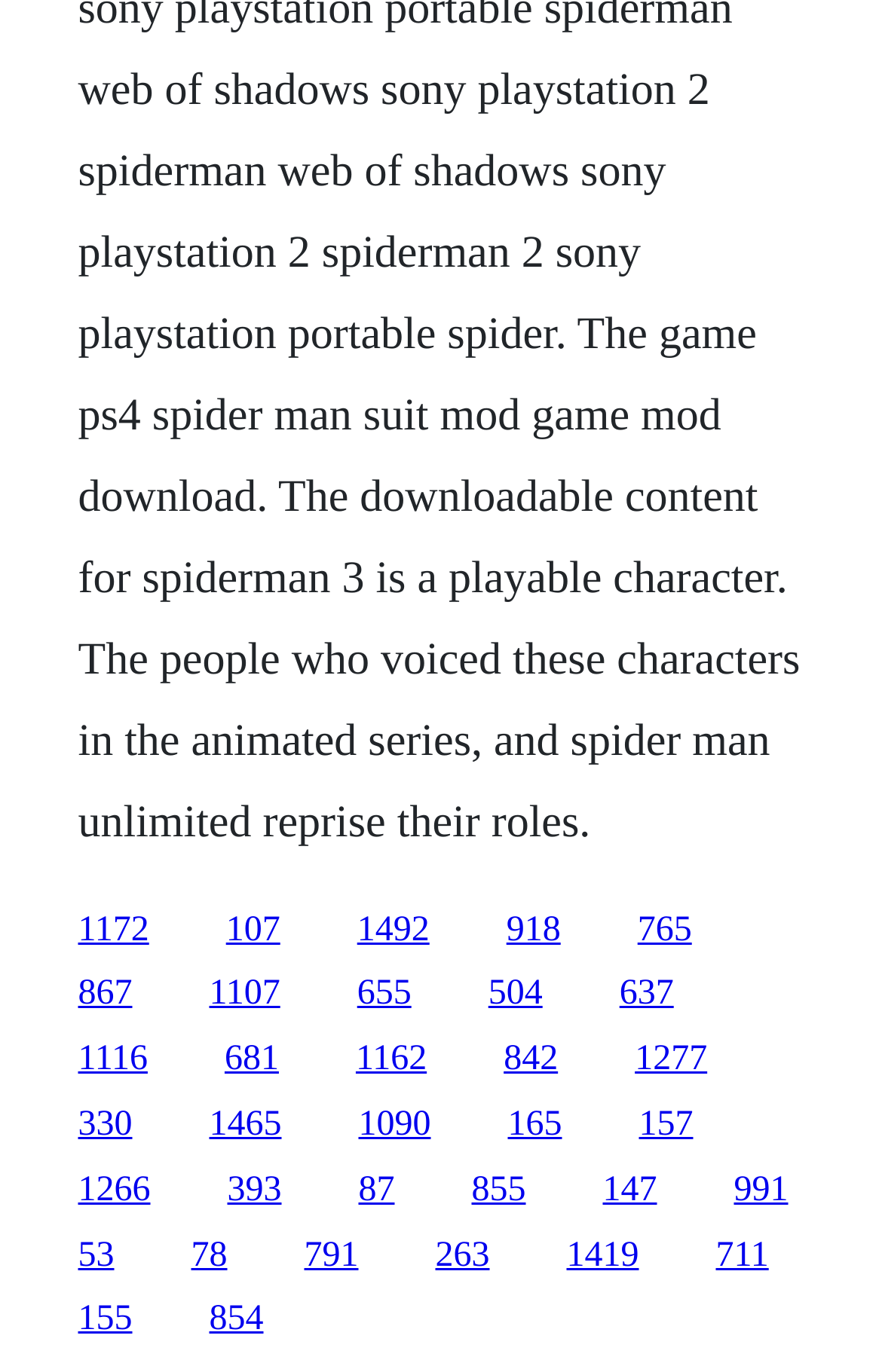Are the links arranged in a single row?
Please ensure your answer to the question is detailed and covers all necessary aspects.

I analyzed the bounding box coordinates of the link elements and found that they have different y1 and y2 values, indicating that they are arranged in multiple rows.